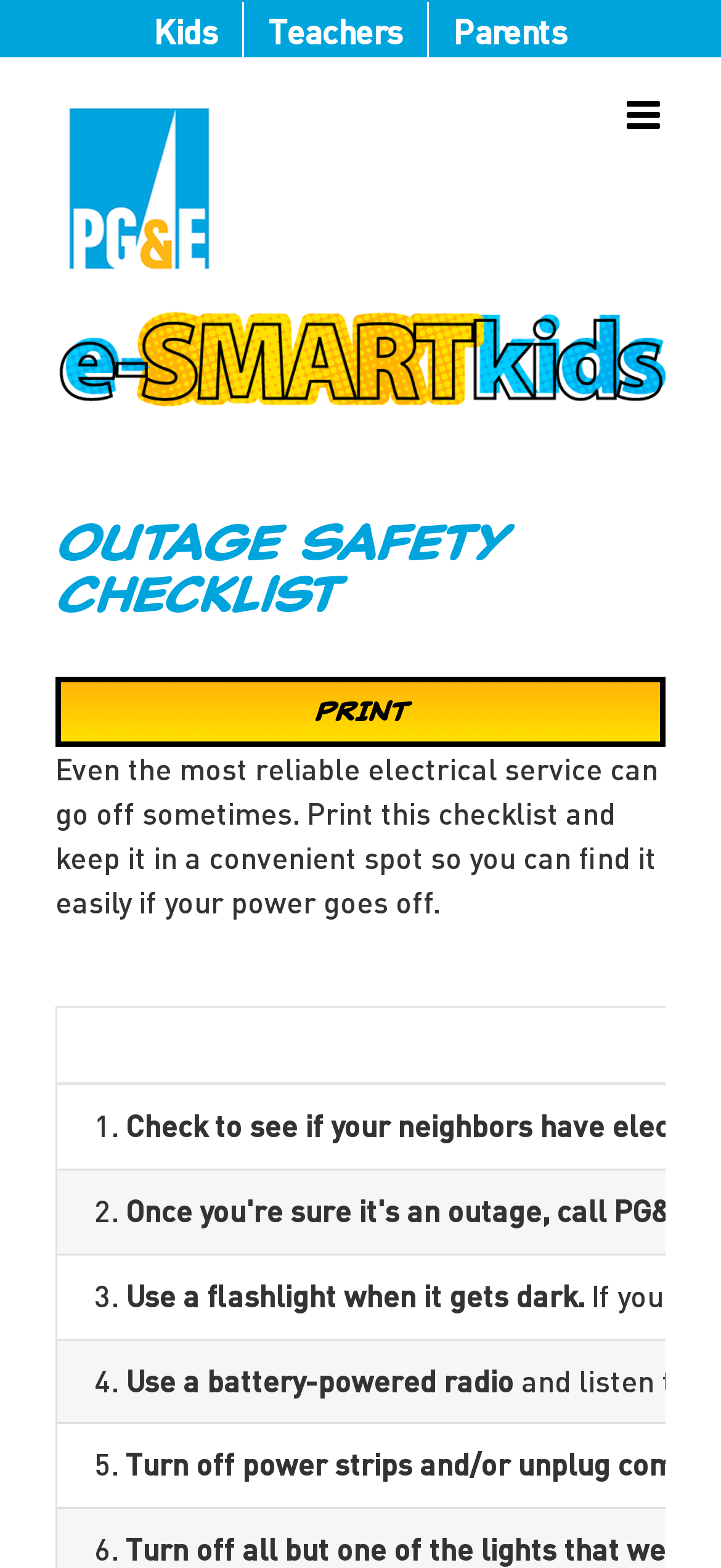What action can be performed on the checklist?
Based on the visual details in the image, please answer the question thoroughly.

The link element labeled 'PRINT' suggests that the checklist can be printed, allowing users to have a physical copy for reference.